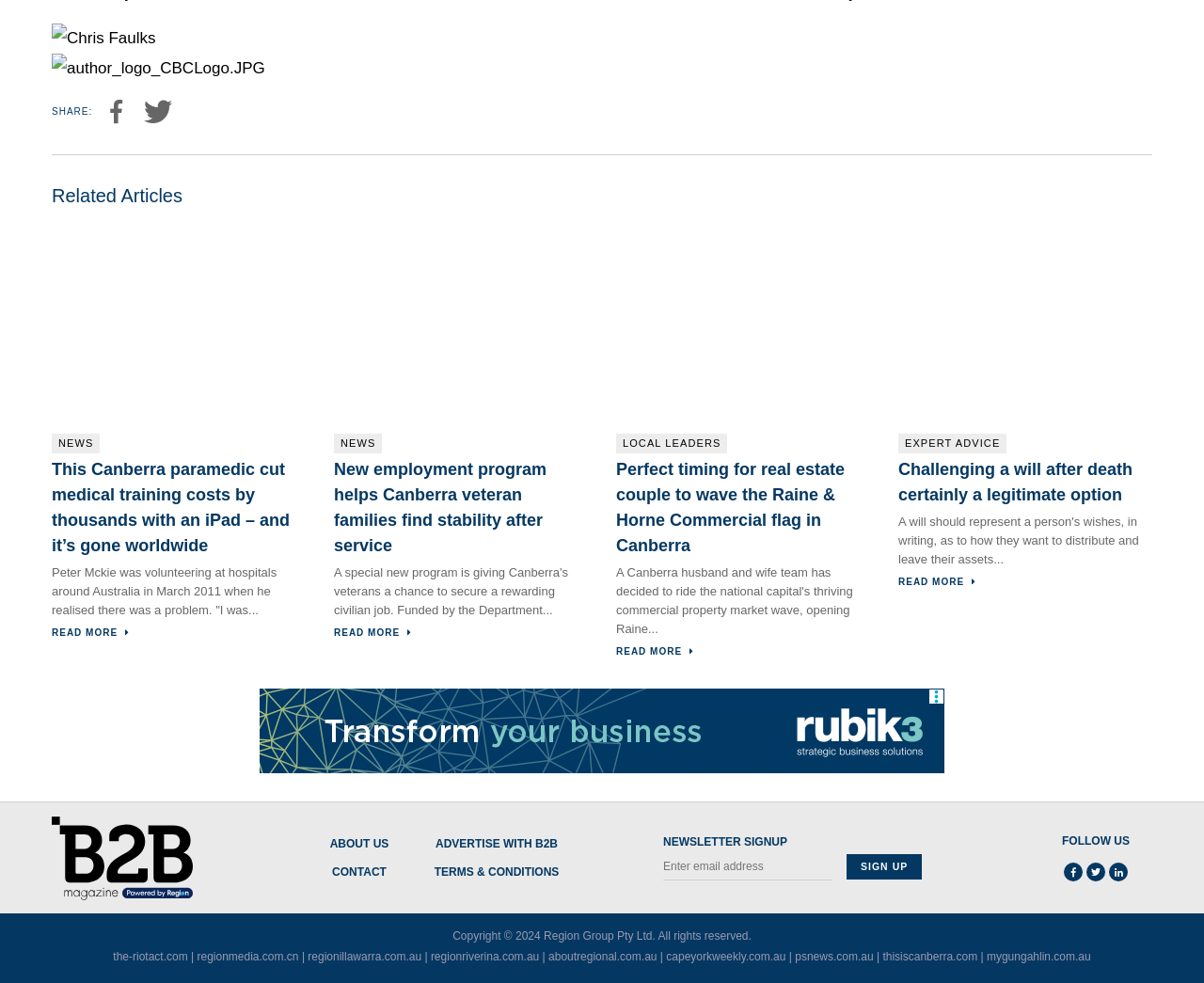From the element description About Us, predict the bounding box coordinates of the UI element. The coordinates must be specified in the format (top-left x, top-left y, bottom-right x, bottom-right y) and should be within the 0 to 1 range.

[0.274, 0.853, 0.323, 0.865]